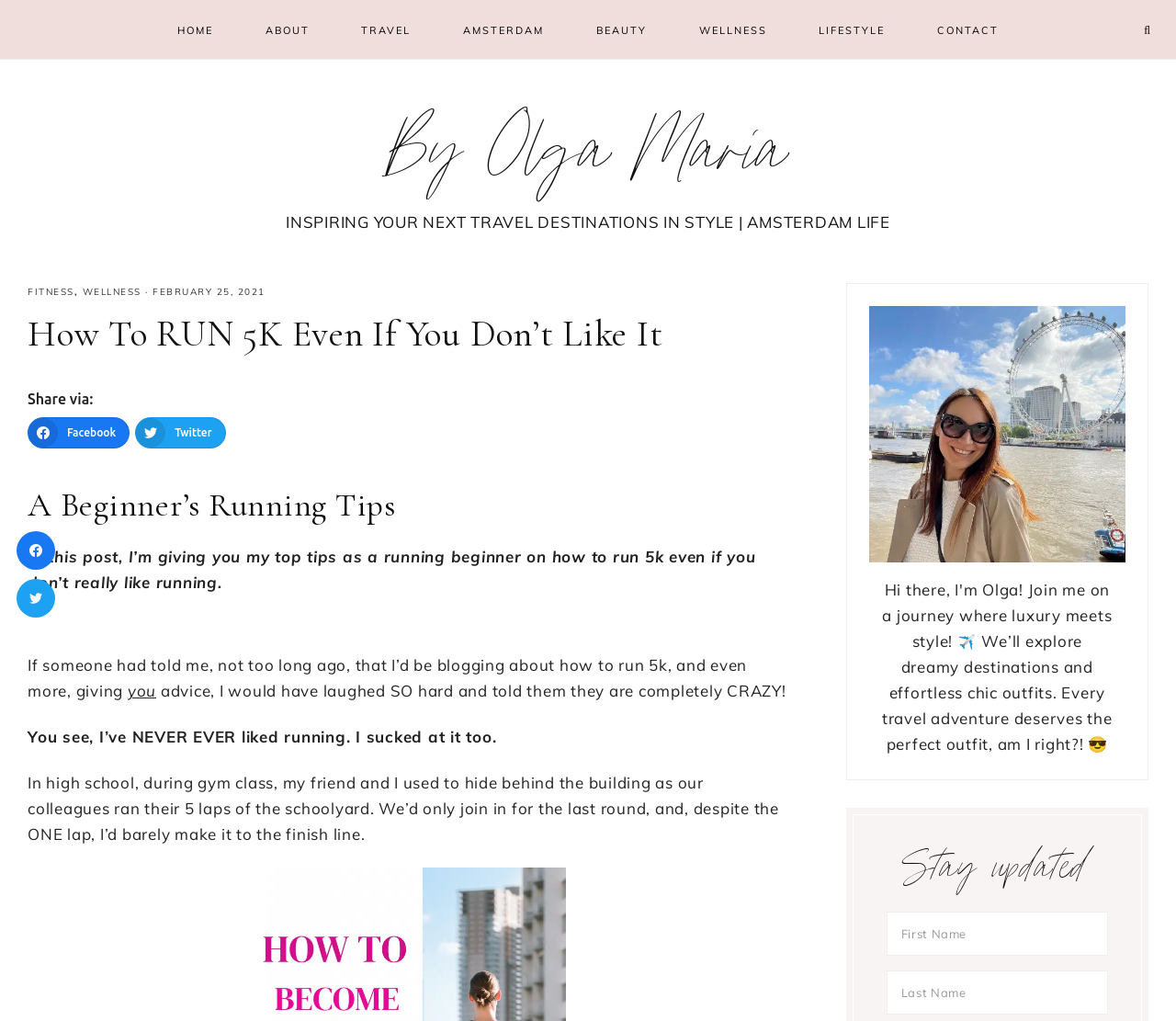Determine the coordinates of the bounding box for the clickable area needed to execute this instruction: "Click on the 'FITNESS' link".

[0.023, 0.28, 0.063, 0.292]